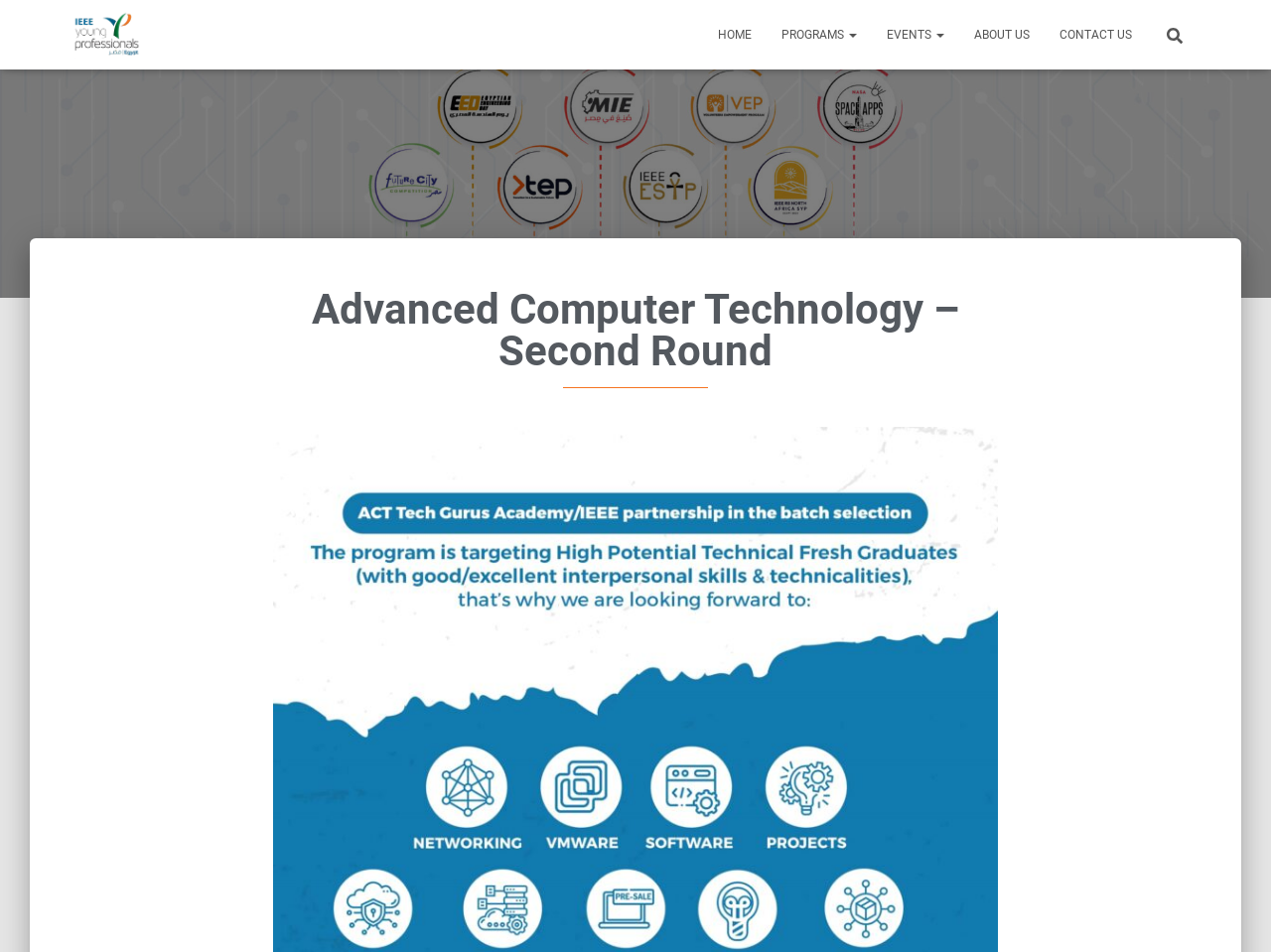What is the title of the main content section?
Please respond to the question with a detailed and thorough explanation.

I looked at the main content section and found the title 'Advanced Computer Technology – Second Round'. This title likely describes the main topic or event being discussed on this webpage.